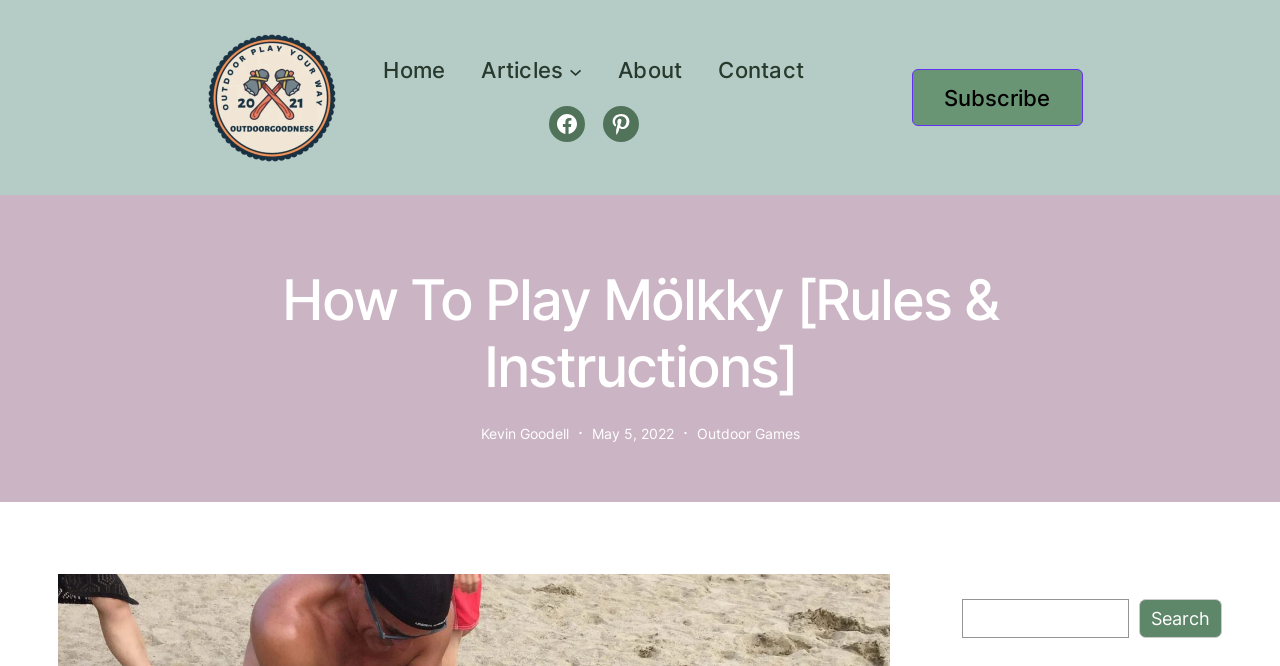Determine the bounding box coordinates for the area that should be clicked to carry out the following instruction: "Go to Home page".

[0.299, 0.079, 0.348, 0.132]